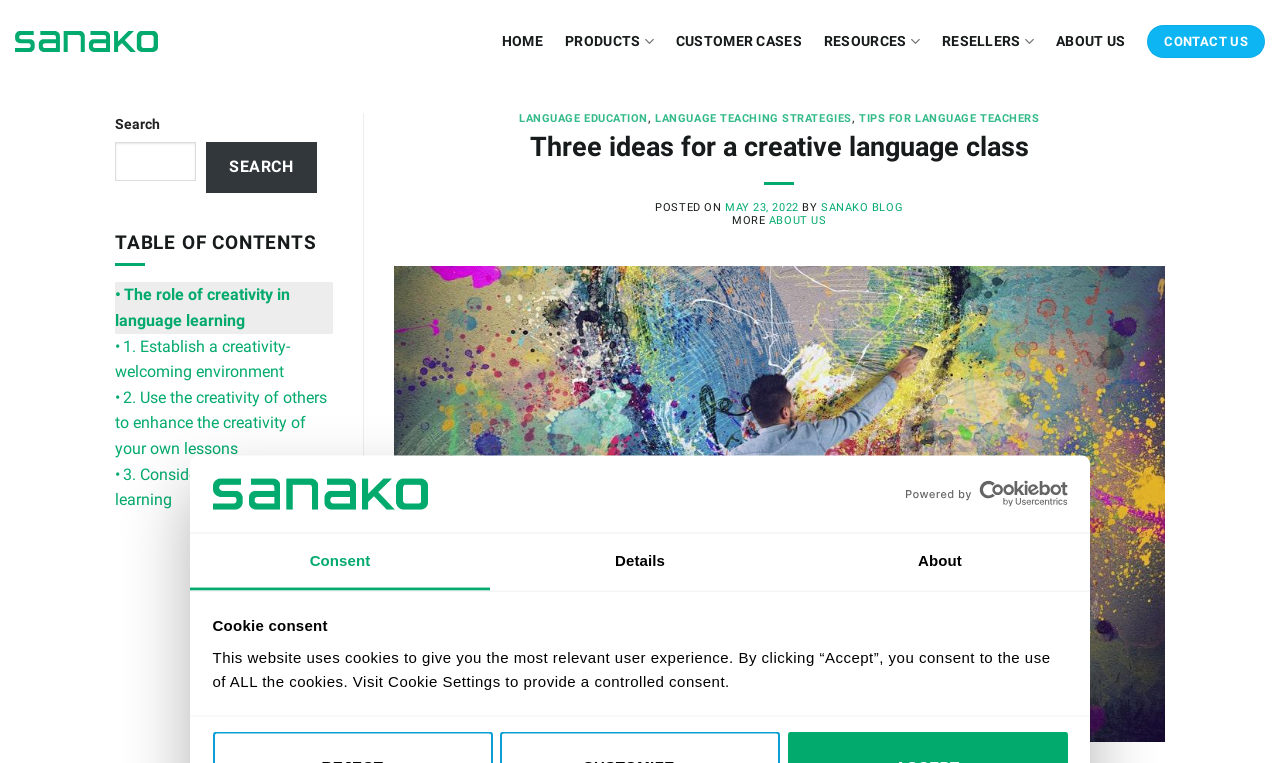Illustrate the webpage's structure and main components comprehensively.

This webpage is about language teaching strategies, specifically focusing on introducing creativity into language classes. At the top left corner, there is a logo of Sanako, a language education platform. Below the logo, there is a horizontal tab list with four tabs: "Consent", "Details", "About", and a selected "Consent" tab. The "Consent" tab panel contains a cookie consent message, explaining the website's use of cookies.

On the top right corner, there is a navigation menu with links to "HOME", "PRODUCTS", "CUSTOMER CASES", "RESOURCES", "RESELLERS", "ABOUT US", and "CONTACT US". Each of these links has a dropdown menu.

Below the navigation menu, there is a search bar with a search button and a "TABLE OF CONTENTS" section. The main content of the webpage is divided into sections, with headings and links to related articles. The main article is titled "Three ideas for a creative language class" and is posted on May 23, 2022, by Sanako Blog. The article is accompanied by an image of a boy engaged in a creative activity.

The webpage also has a section with links to related topics, including "LANGUAGE EDUCATION", "LANGUAGE TEACHING STRATEGIES", and "TIPS FOR LANGUAGE TEACHERS". There are four links to specific ideas for a creative language class, including establishing a creativity-welcoming environment, using the creativity of others, and considering embodied learning.